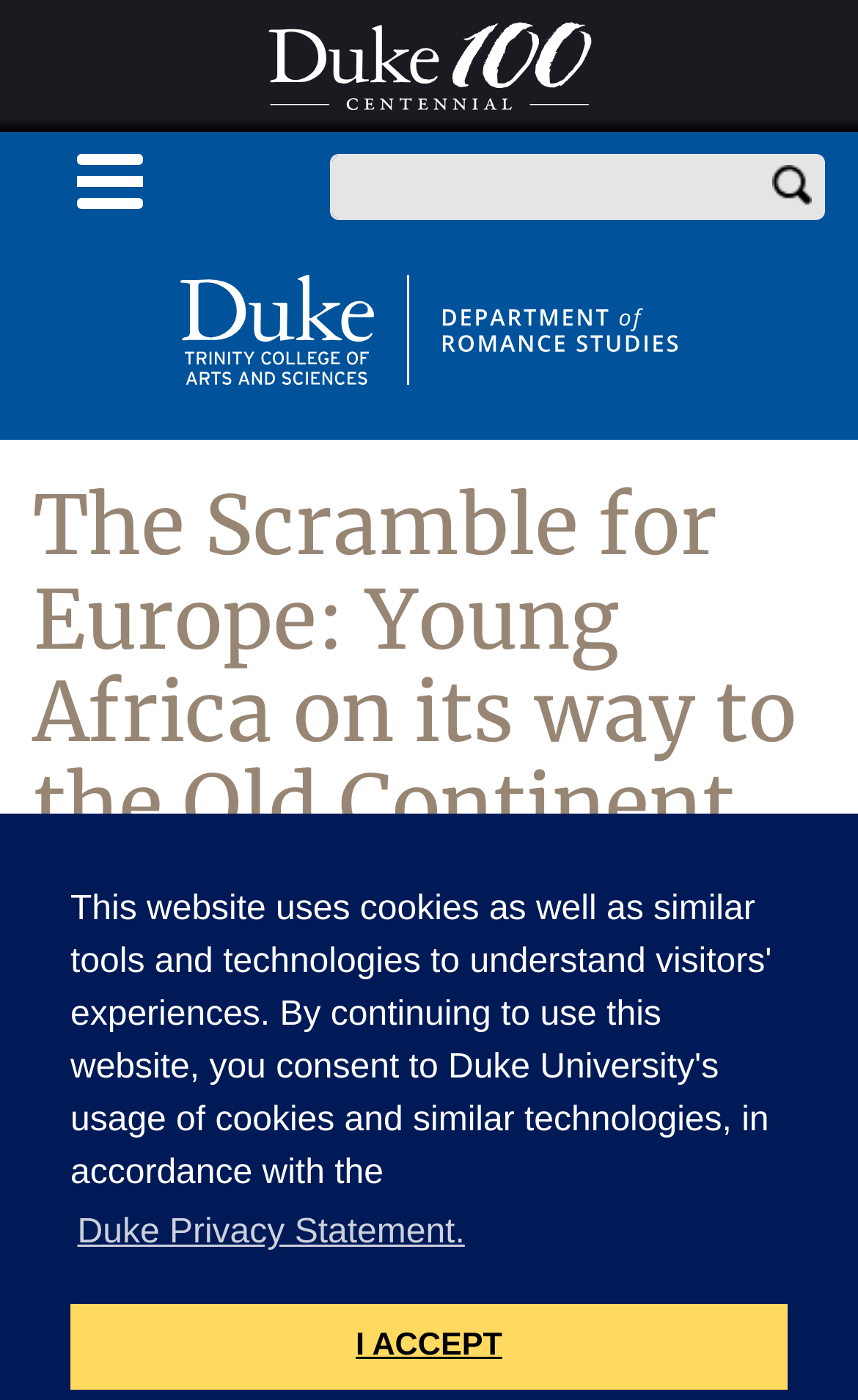Please extract the primary headline from the webpage.

The Scramble for Europe: Young Africa on its way to the Old Continent